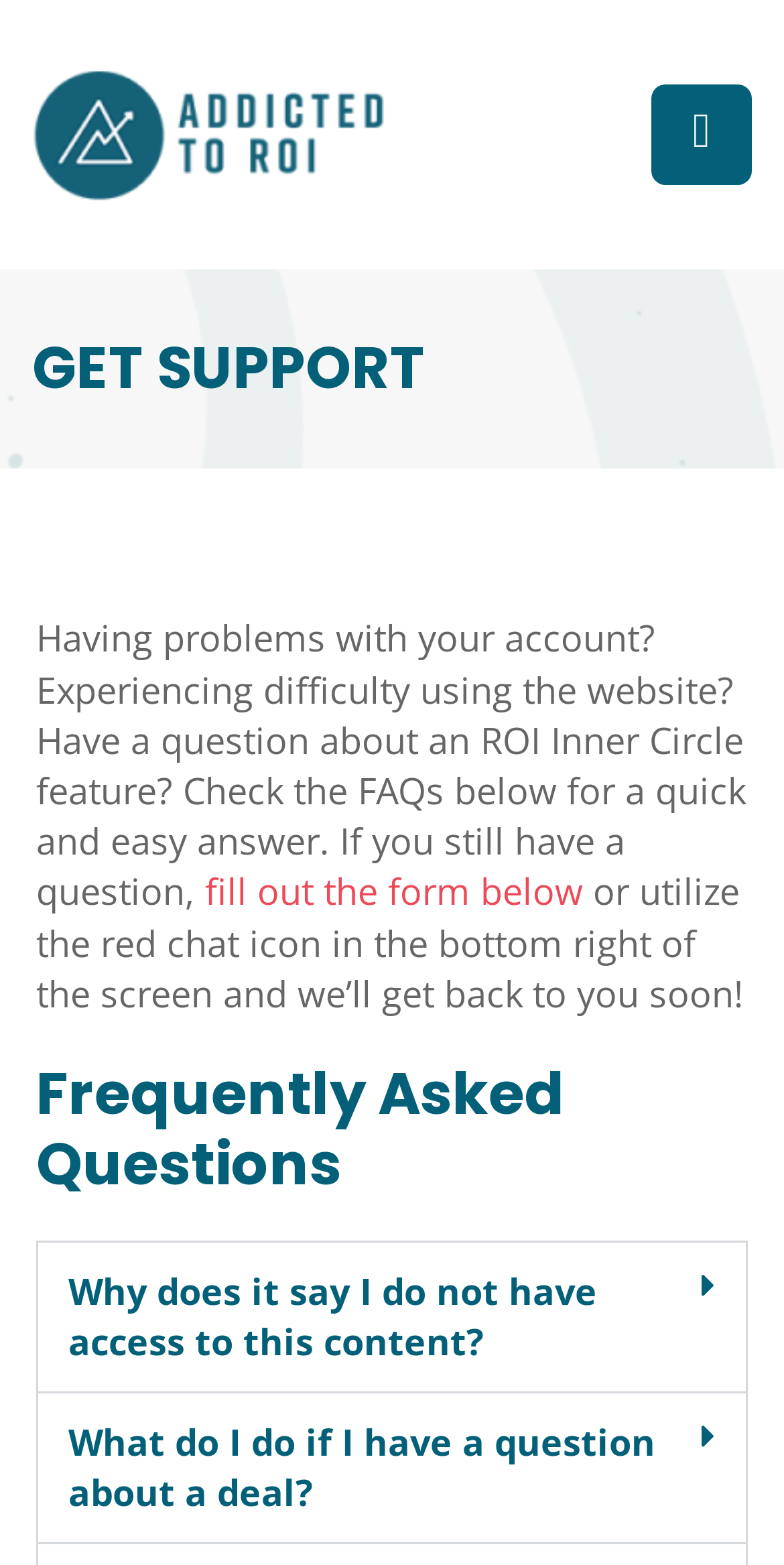Can I get support for issues with ROI Inner Circle features?
Look at the image and respond with a one-word or short phrase answer.

Yes